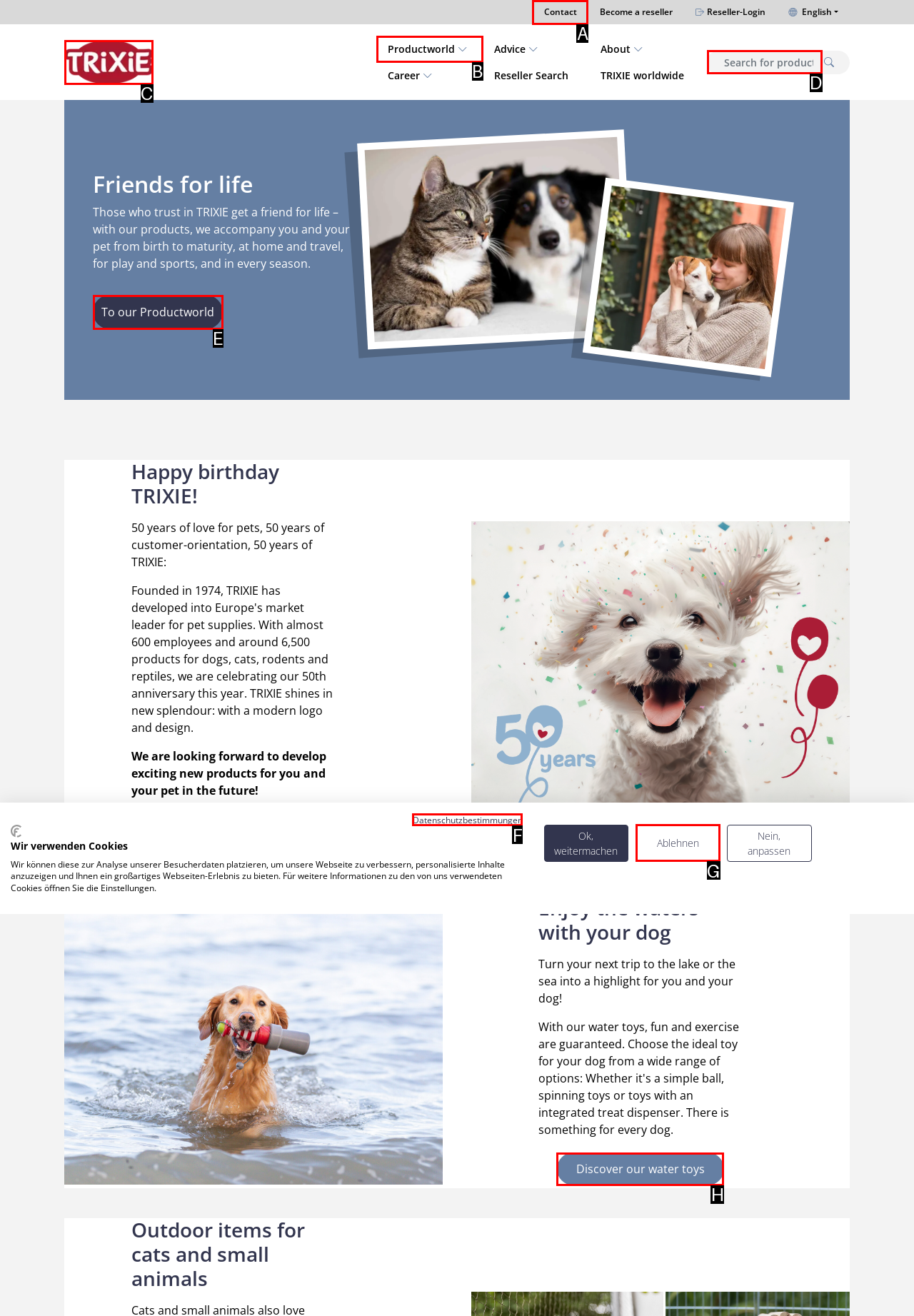Determine which HTML element fits the description: Discover our water toys. Answer with the letter corresponding to the correct choice.

H